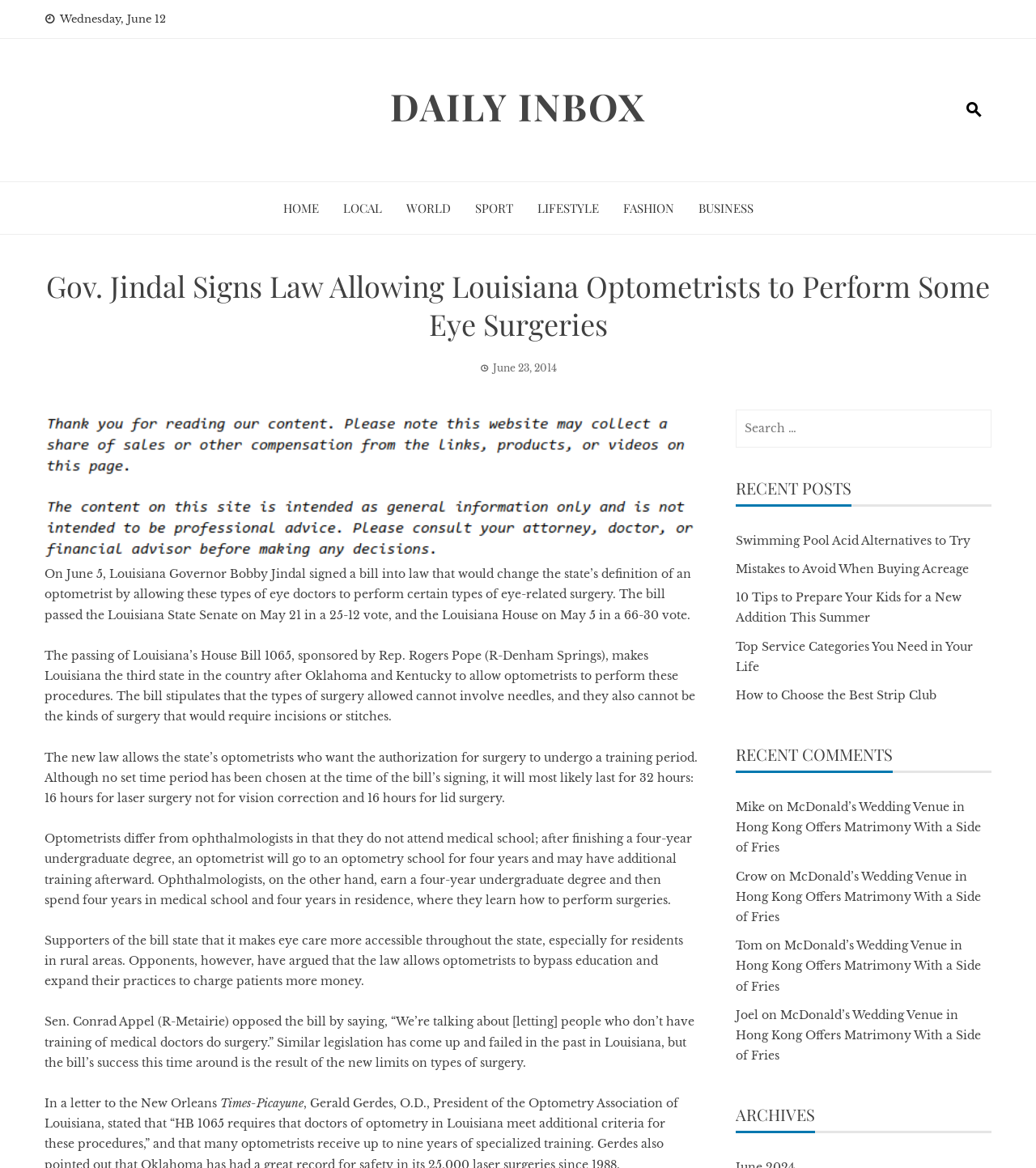Please identify the primary heading of the webpage and give its text content.

Gov. Jindal Signs Law Allowing Louisiana Optometrists to Perform Some Eye Surgeries